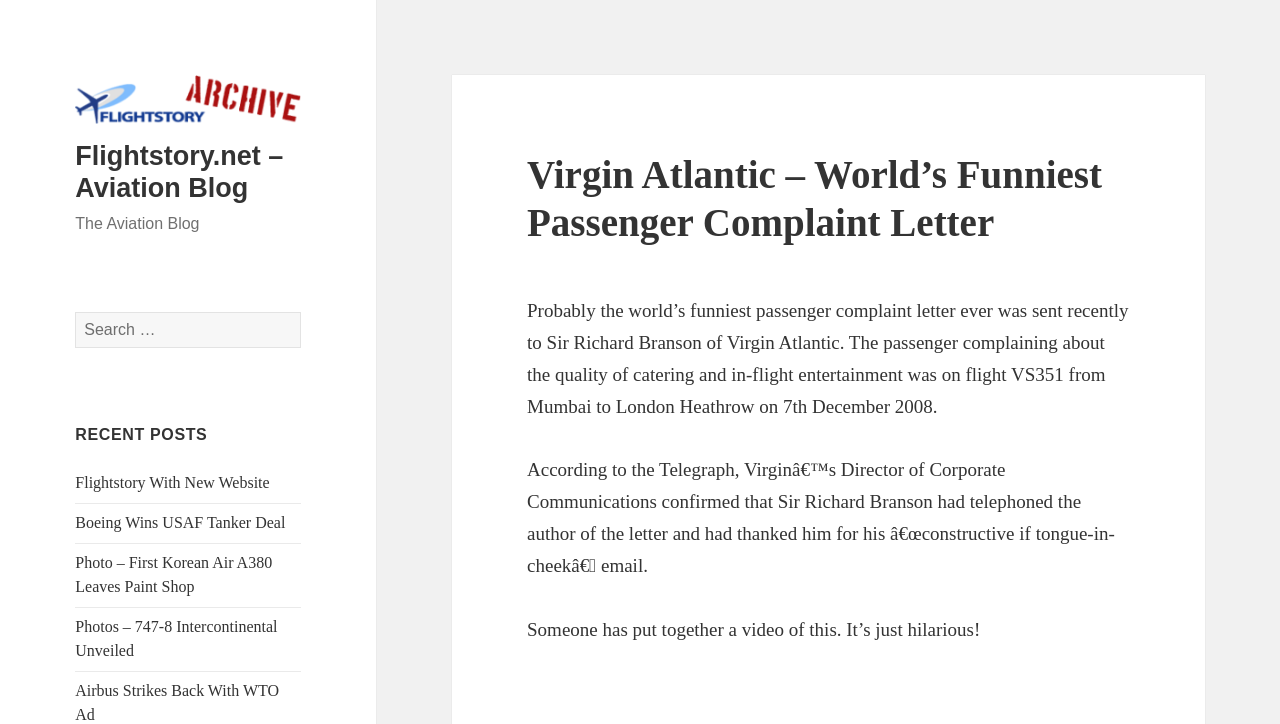What is the topic of the recent posts section?
Answer with a single word or phrase by referring to the visual content.

Aviation news